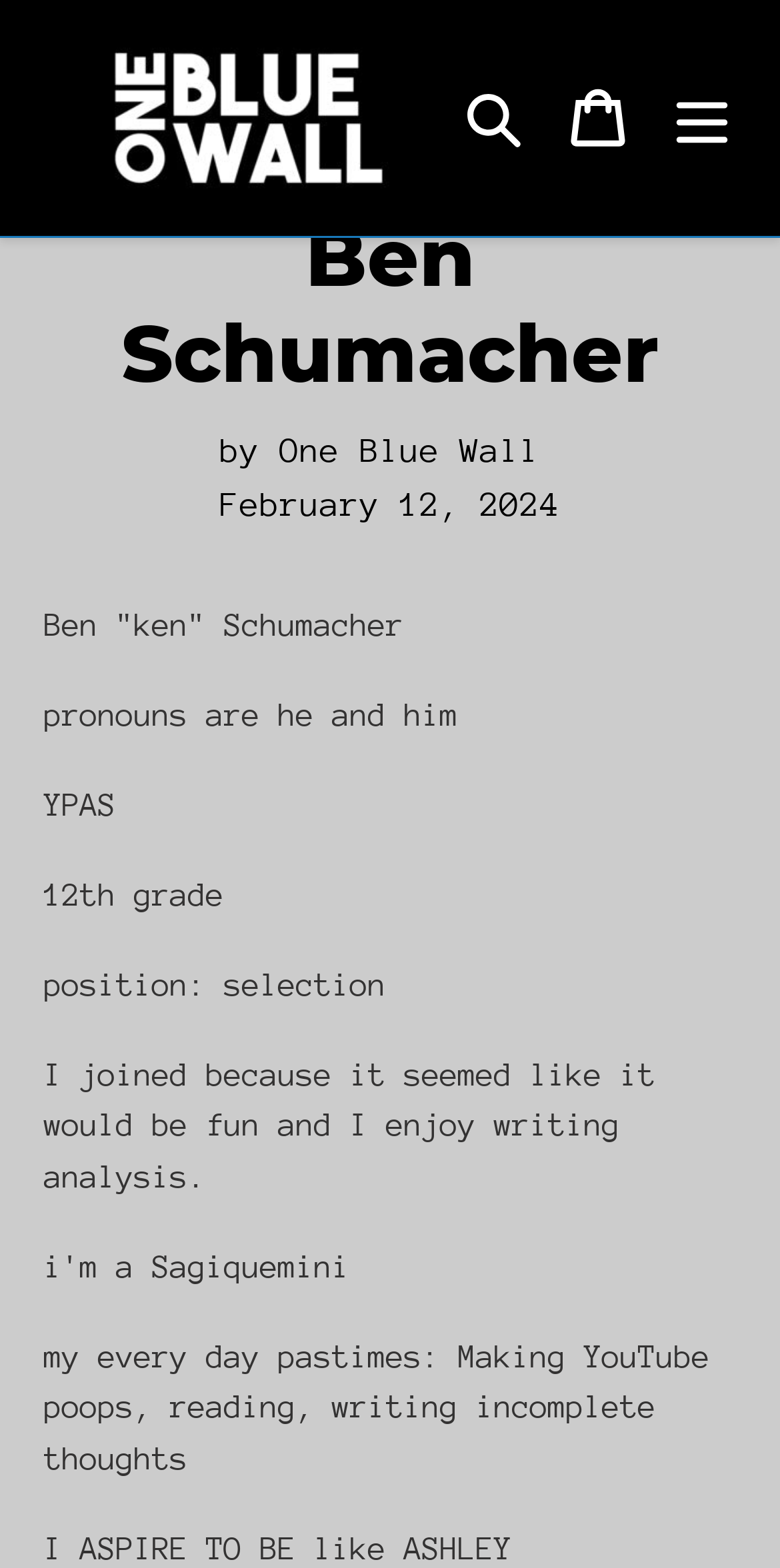What is Ben's aspiration?
Based on the image, respond with a single word or phrase.

To be like ASHLEY